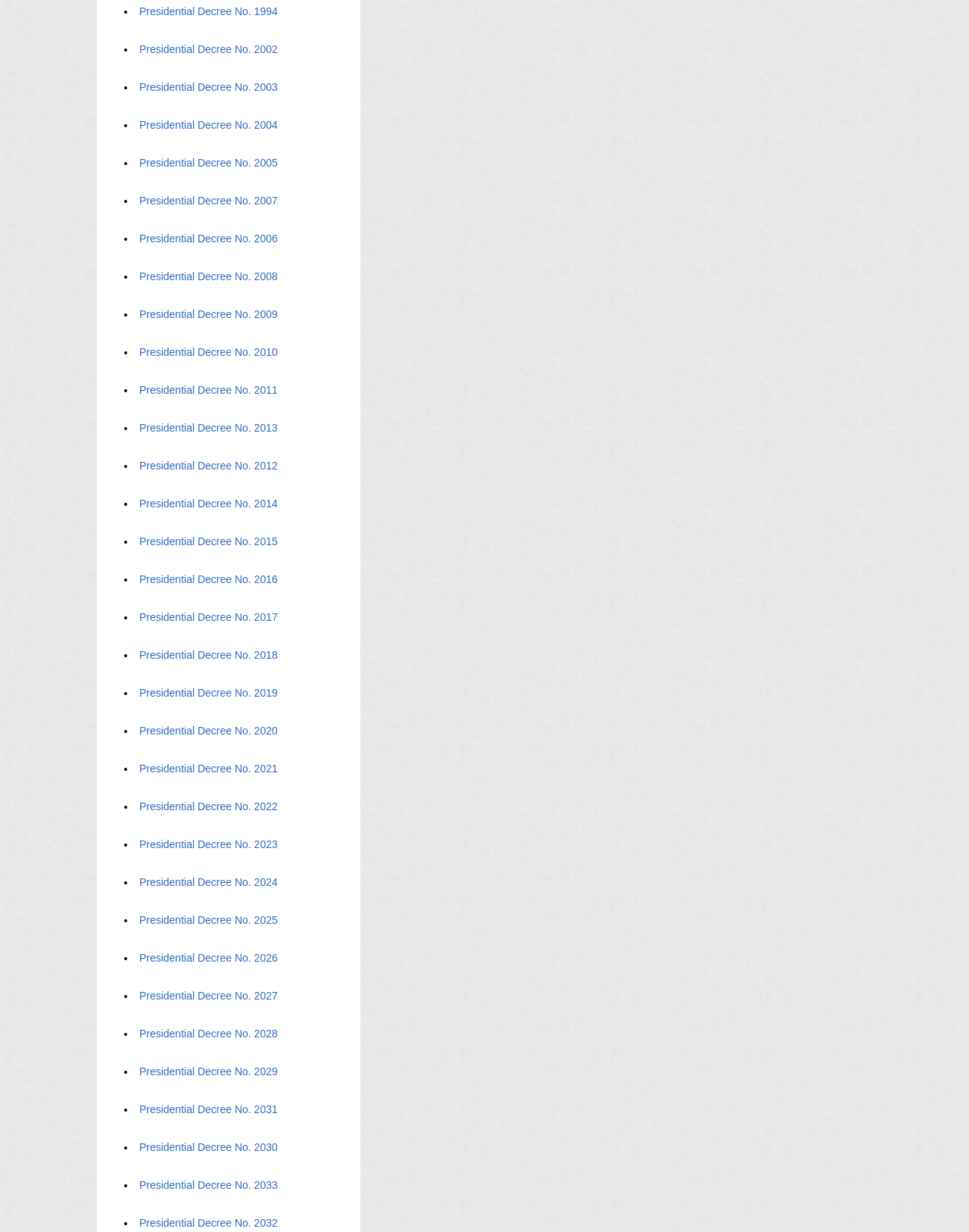How many presidential decrees are listed?
Provide a thorough and detailed answer to the question.

There are 30 presidential decrees listed, each represented by a link with a unique number, ranging from Presidential Decree No. 1994 to Presidential Decree No. 2033.